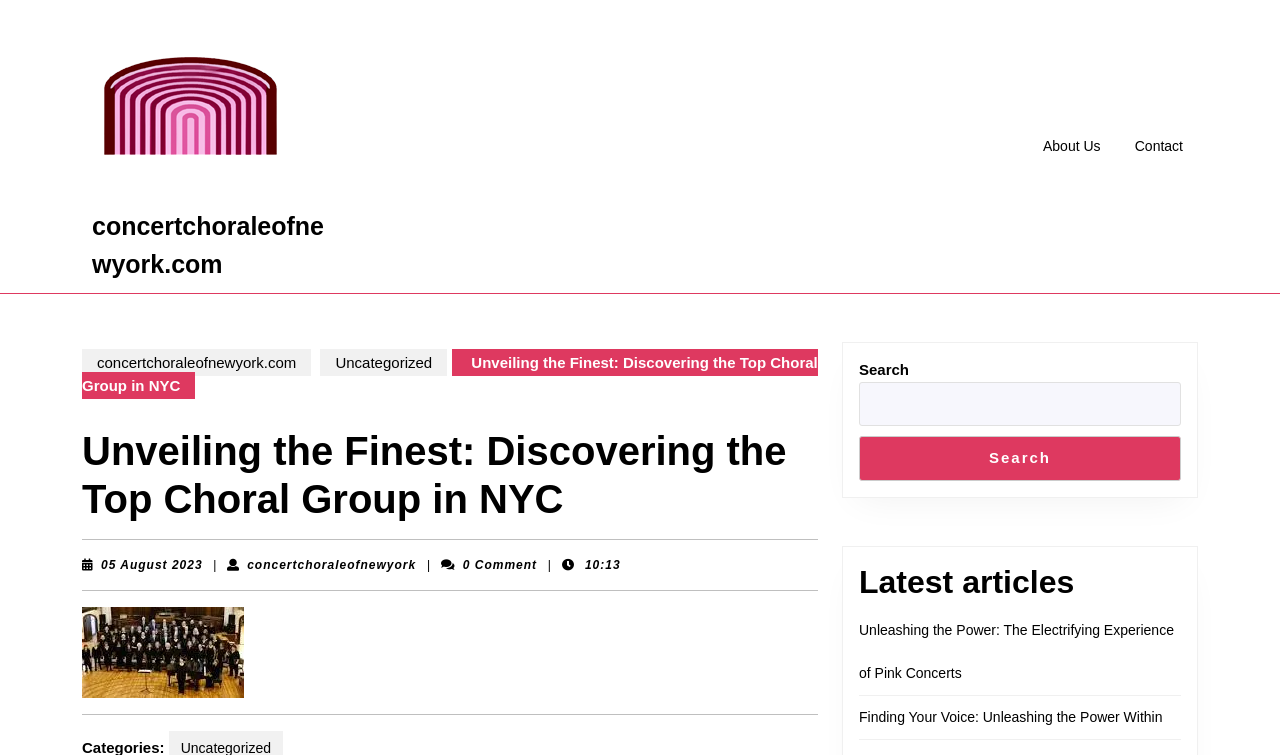What is the purpose of the search box?
Please answer the question as detailed as possible based on the image.

The search box is located at the right side of the webpage, and it contains a text input field and a search button. Its purpose is to allow users to search for specific content within the website.